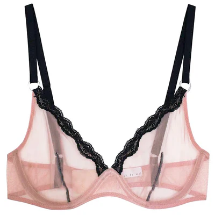What is the price of the bra?
Please give a detailed and thorough answer to the question, covering all relevant points.

The caption states that the bra is 'priced at $100', which directly answers the question about the price of the bra.